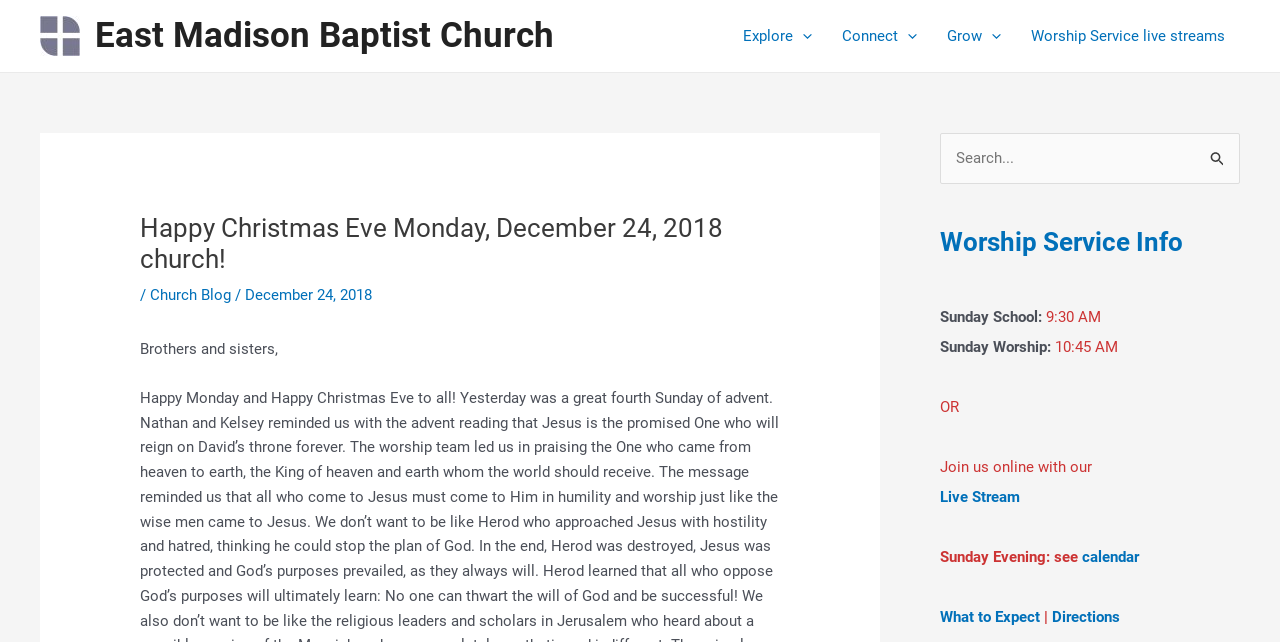Locate the bounding box coordinates of the clickable region to complete the following instruction: "Click the 'Directions' link."

[0.822, 0.946, 0.875, 0.974]